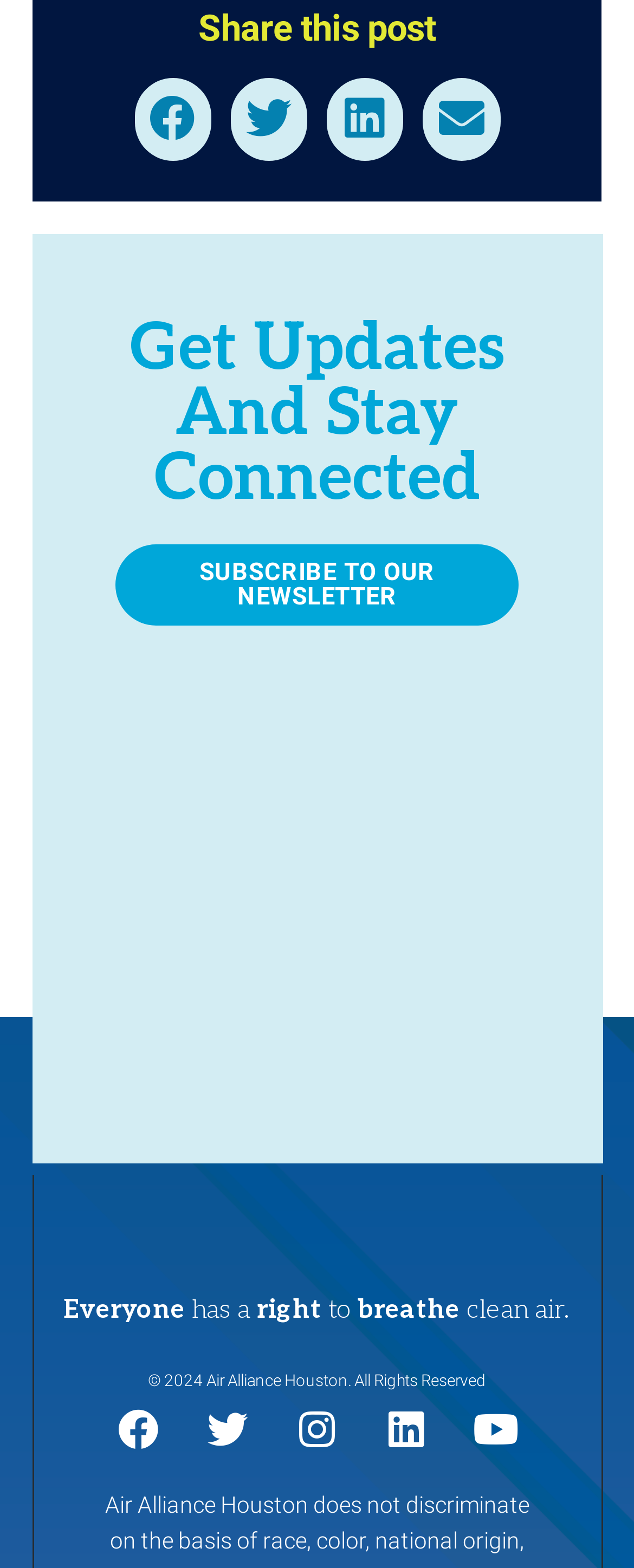What is the purpose of the buttons at the top?
Please answer the question as detailed as possible based on the image.

The buttons at the top, including 'Share on facebook', 'Share on twitter', 'Share on linkedin', and 'Share on email', suggest that the purpose is to share the post on various social media platforms.